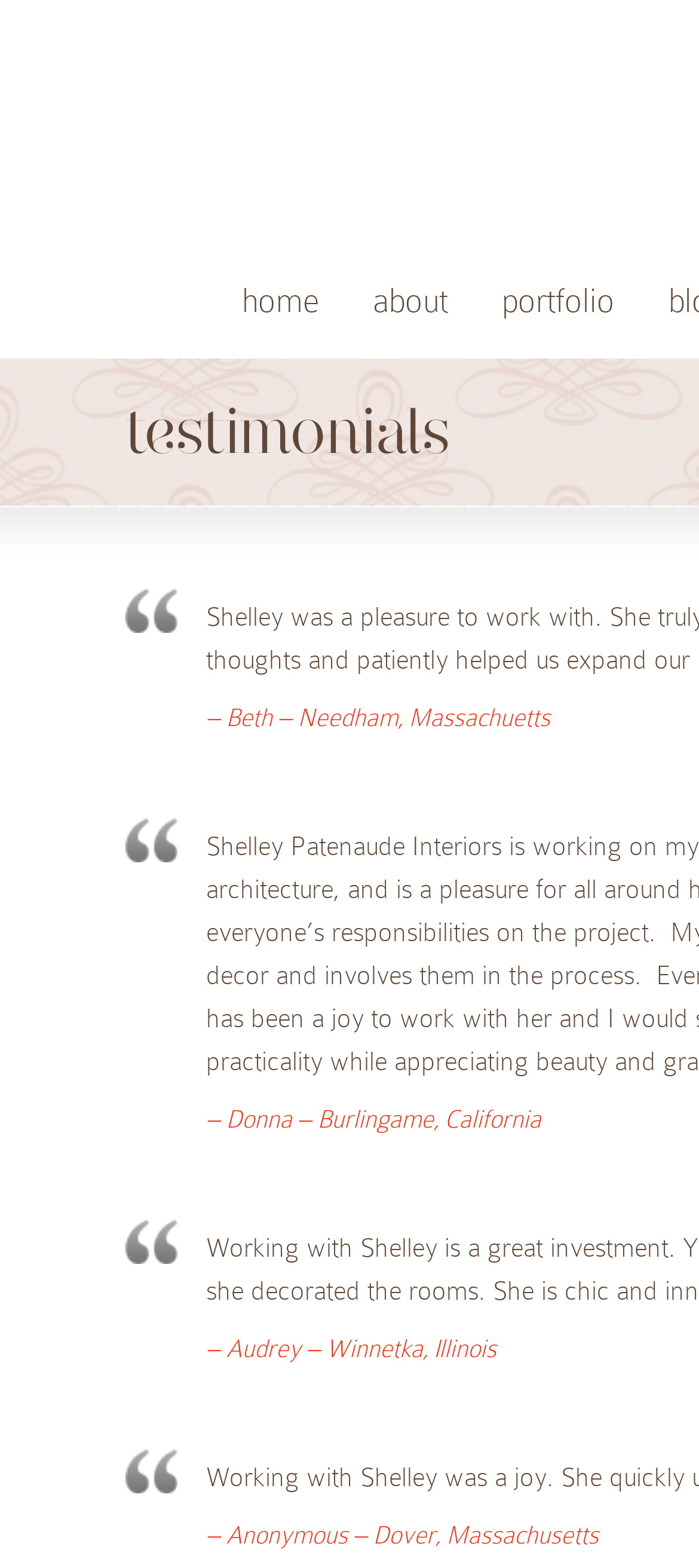Give a concise answer using one word or a phrase to the following question:
What is the location of Donna?

Burlingame, California